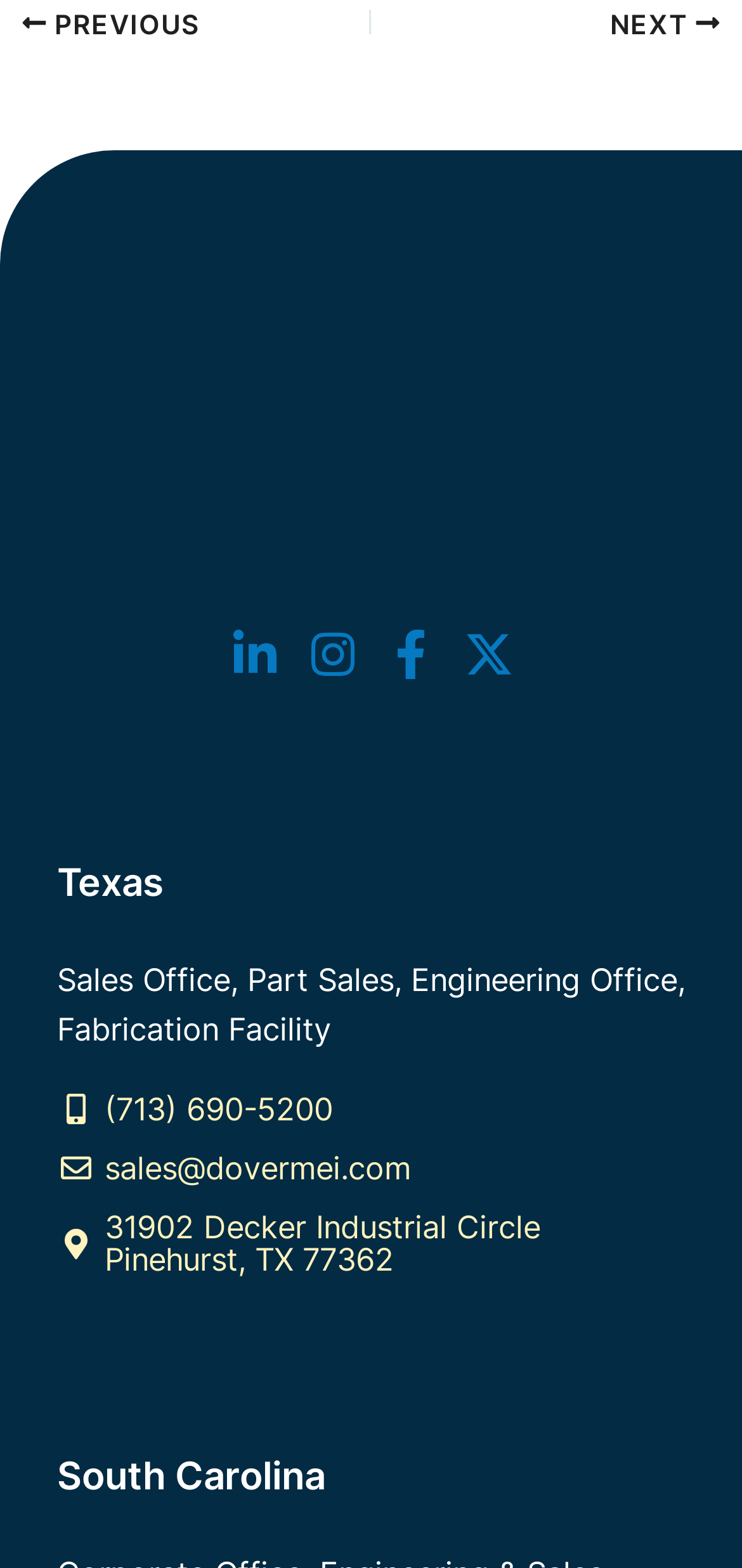Indicate the bounding box coordinates of the element that needs to be clicked to satisfy the following instruction: "Call (713) 690-5200". The coordinates should be four float numbers between 0 and 1, i.e., [left, top, right, bottom].

[0.077, 0.697, 0.449, 0.717]